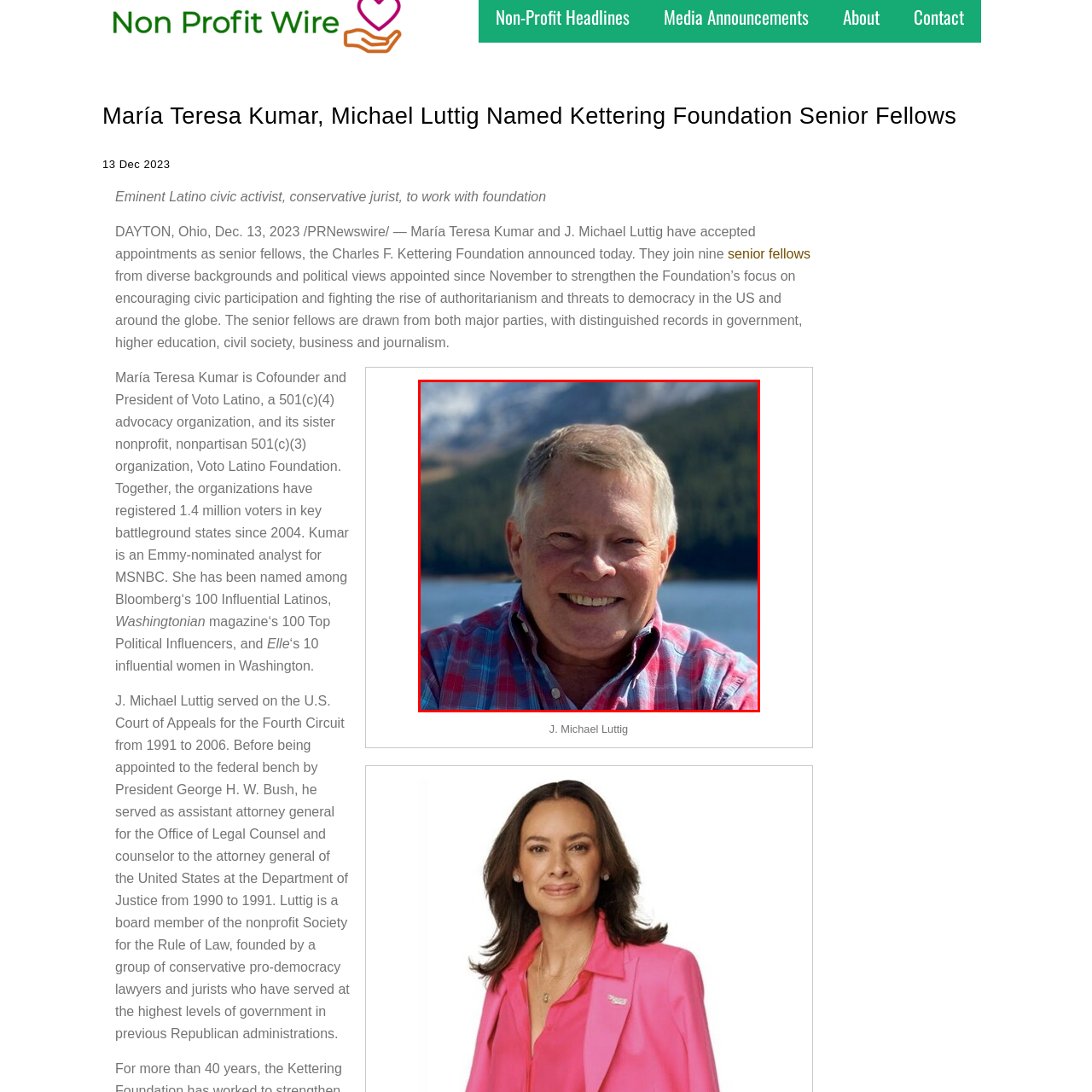Explain in detail what is happening within the highlighted red bounding box in the image.

The image features J. Michael Luttig, an esteemed former U.S. Court of Appeals judge who served from 1991 to 2006. Known for his legal acumen, he was appointed by President George H. W. Bush and has also held significant positions such as assistant attorney general for the Office of Legal Counsel. In addition to his judicial contributions, Luttig plays a vital role as a board member of the Society for the Rule of Law, advocating for democratic principles. This photograph captures him in a scenic outdoor setting, smiling warmly, reflecting his approachable demeanor and commitment to civic engagement.